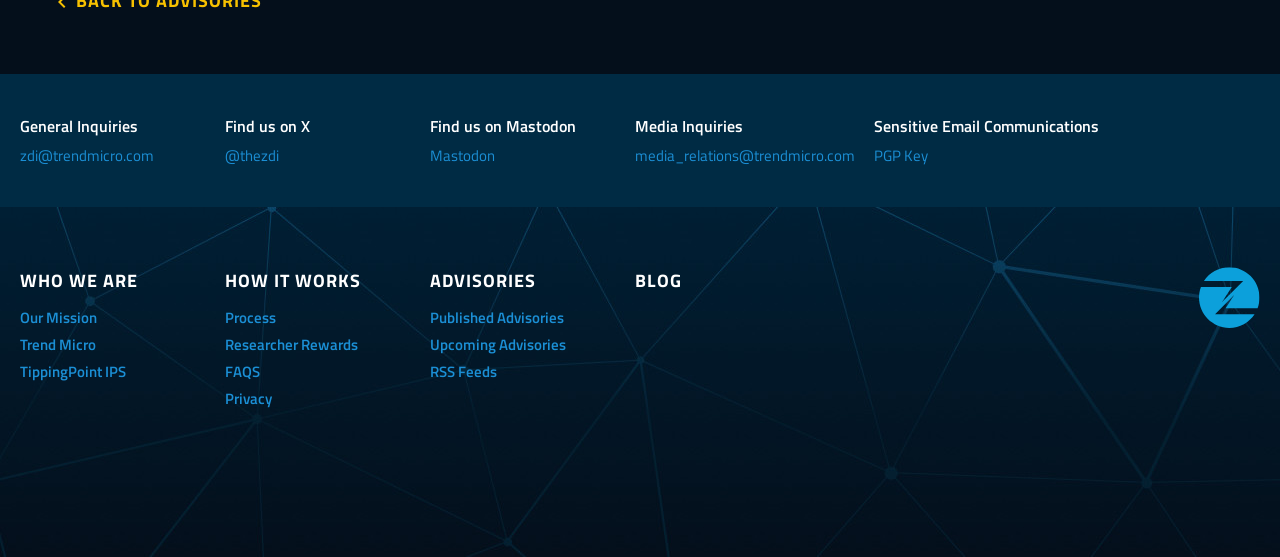Locate the bounding box coordinates of the element that should be clicked to fulfill the instruction: "Visit Open Knowledge Foundation website".

None